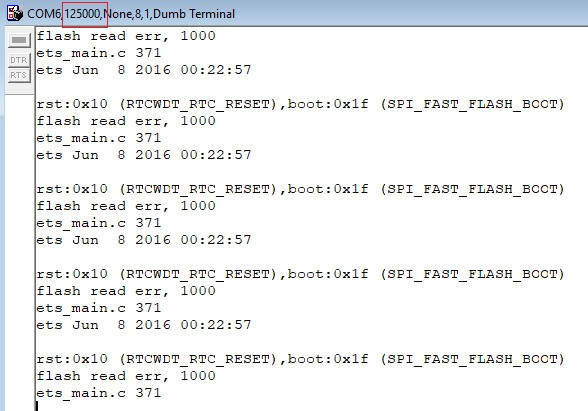In which file is the troubleshooting effort referenced?
Please use the image to deliver a detailed and complete answer.

The file 'ets_main.c' is mentioned in the terminal output, specifically at line 371, indicating that the troubleshooting effort is related to this file.